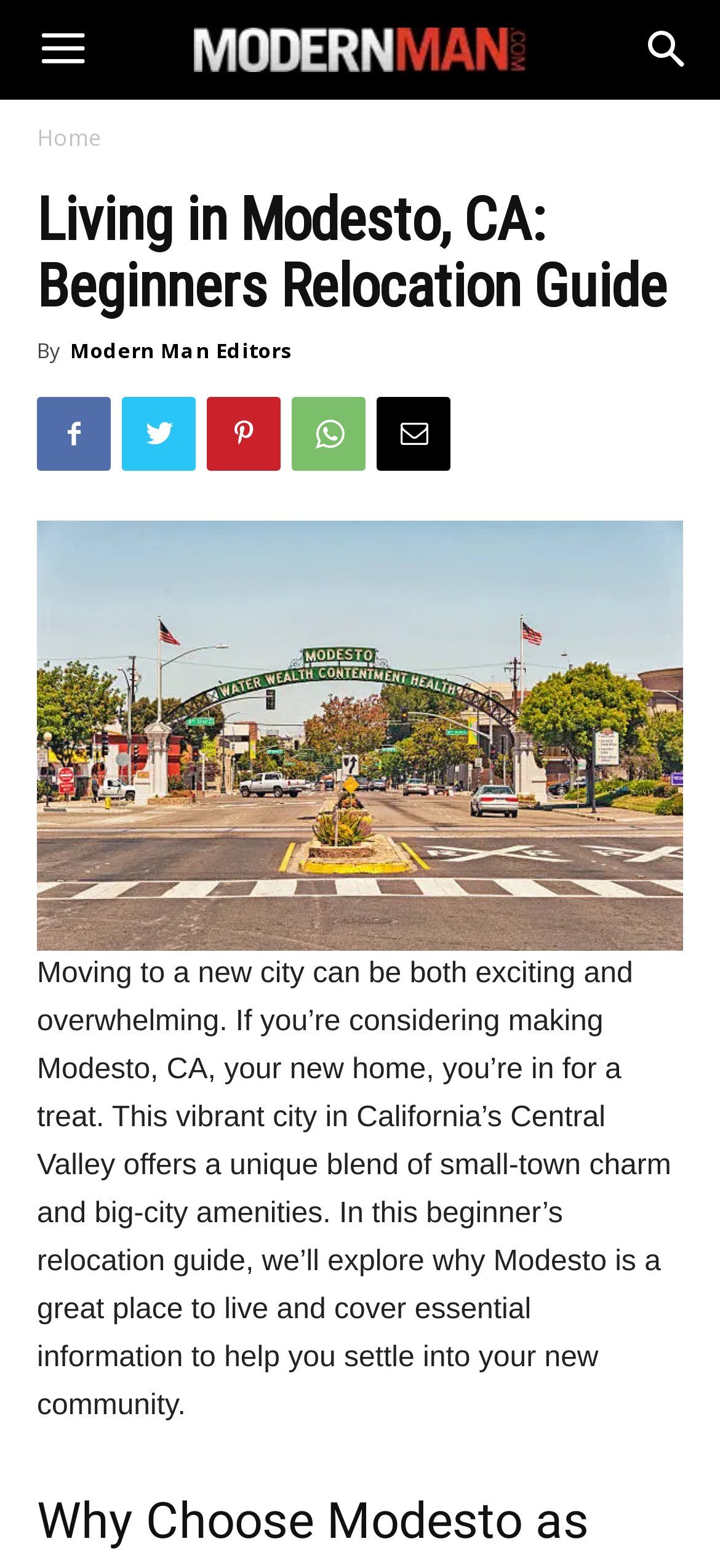Please specify the bounding box coordinates for the clickable region that will help you carry out the instruction: "Read the article by Modern Man Editors".

[0.097, 0.214, 0.405, 0.232]